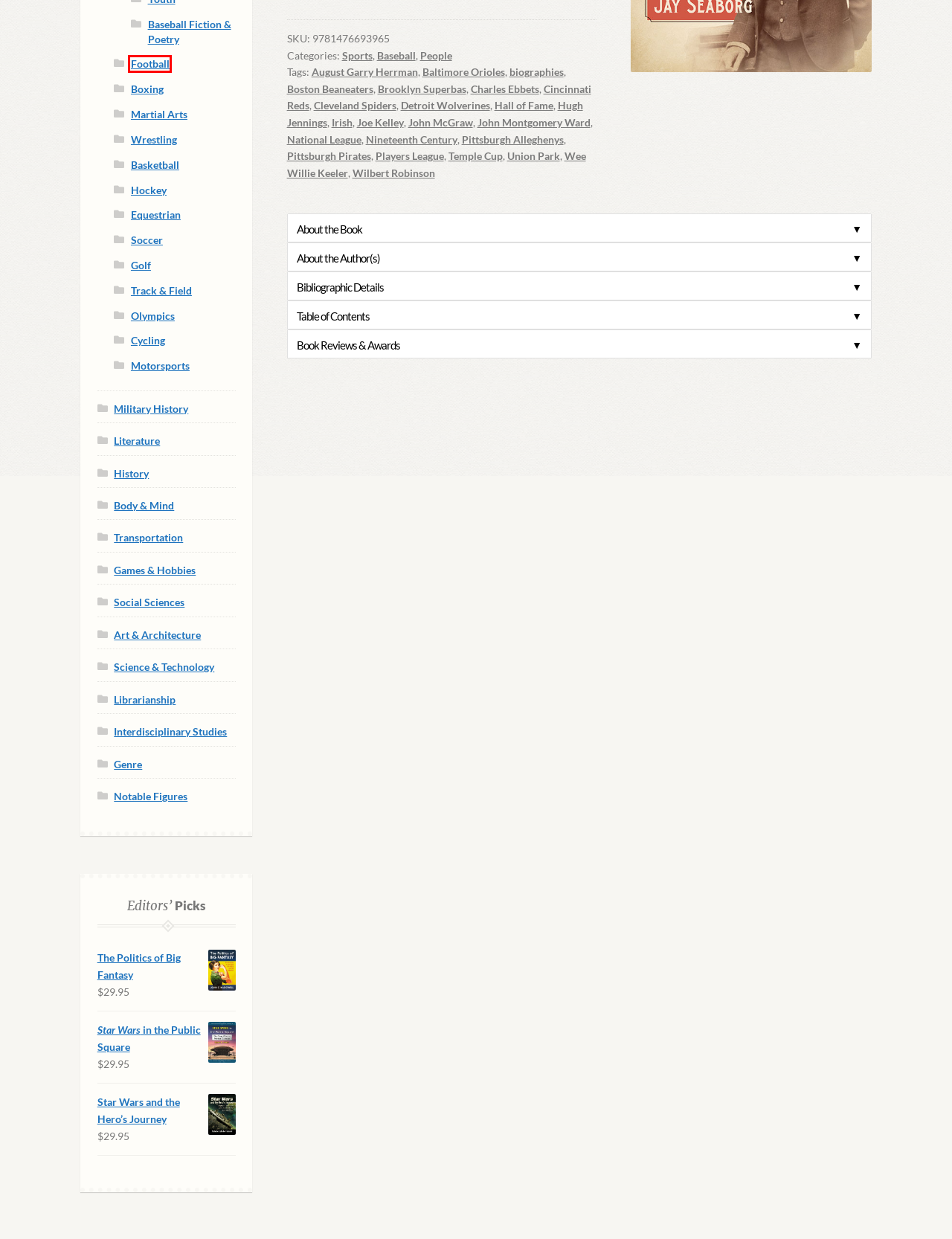Observe the webpage screenshot and focus on the red bounding box surrounding a UI element. Choose the most appropriate webpage description that corresponds to the new webpage after clicking the element in the bounding box. Here are the candidates:
A. Wee Willie Keeler - McFarland
B. Librarianship - McFarland
C. Brooklyn Superbas - McFarland
D. Golf - McFarland
E. Football - McFarland
F. The Politics of Big Fantasy - McFarland
G. Charles Ebbets - McFarland
H. Nineteenth Century - McFarland

E